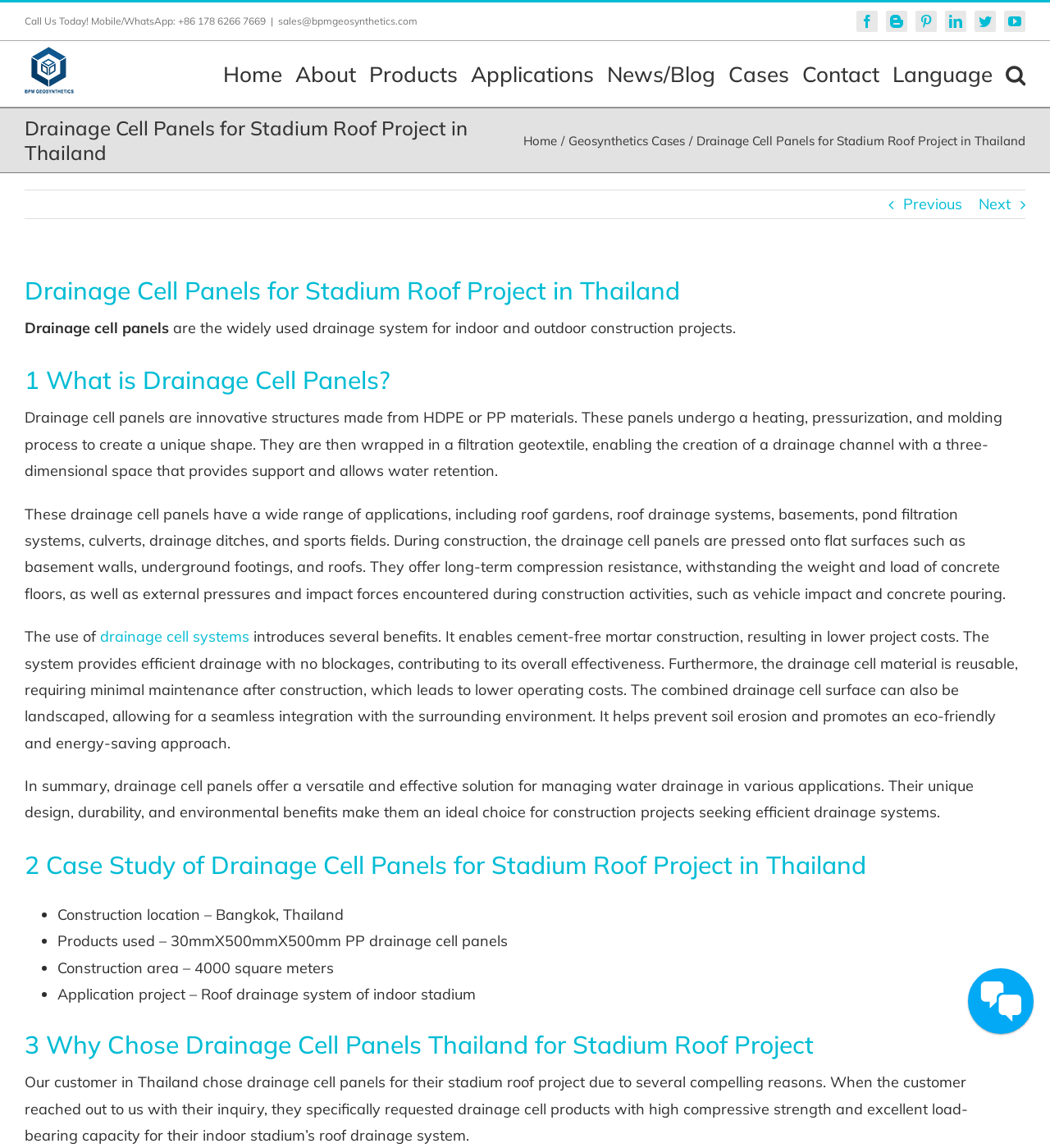Find the bounding box coordinates of the clickable area required to complete the following action: "Send an email to sales".

[0.265, 0.013, 0.398, 0.024]